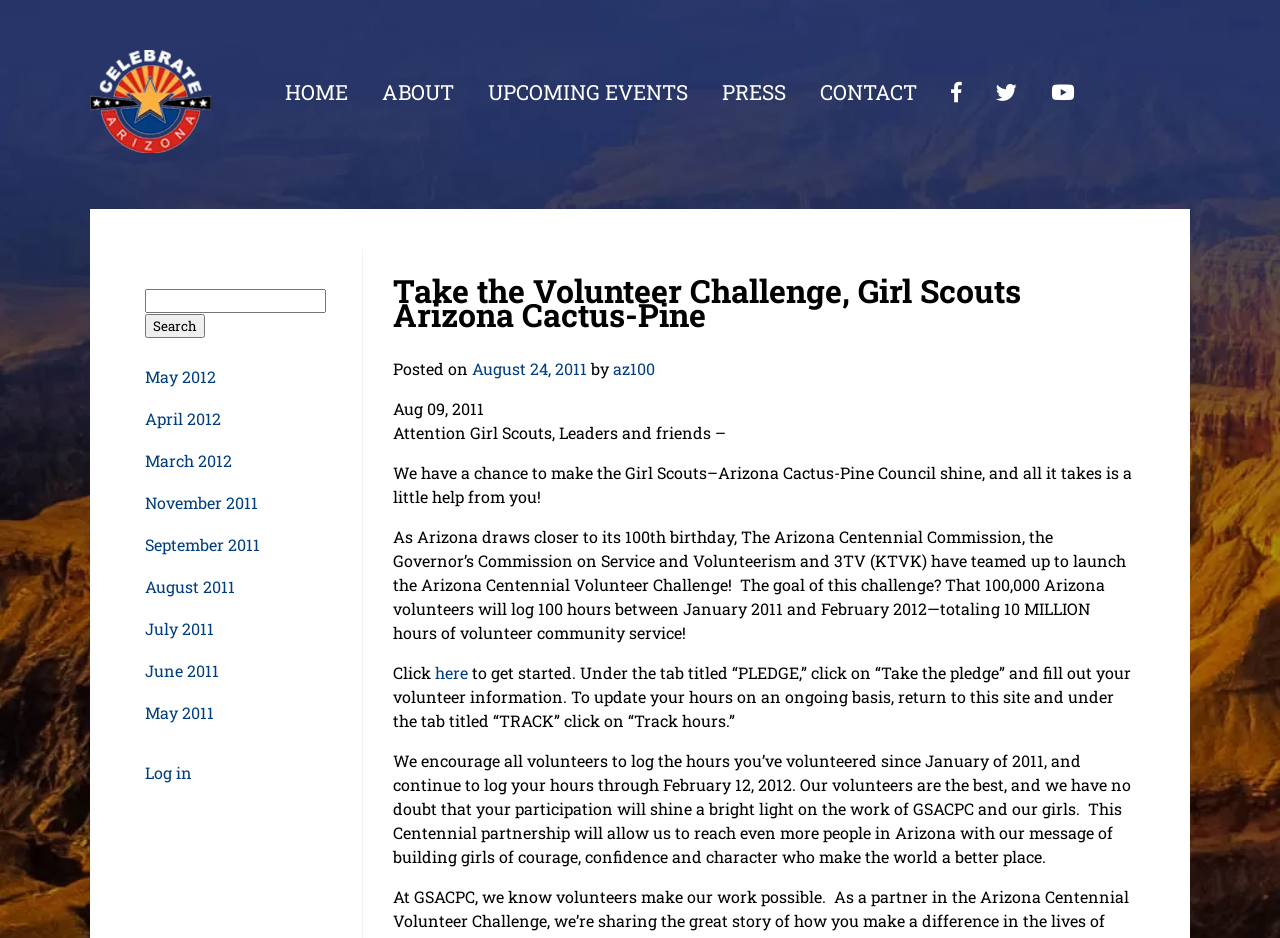Pinpoint the bounding box coordinates of the element you need to click to execute the following instruction: "View August 2011 archives". The bounding box should be represented by four float numbers between 0 and 1, in the format [left, top, right, bottom].

[0.113, 0.614, 0.184, 0.636]